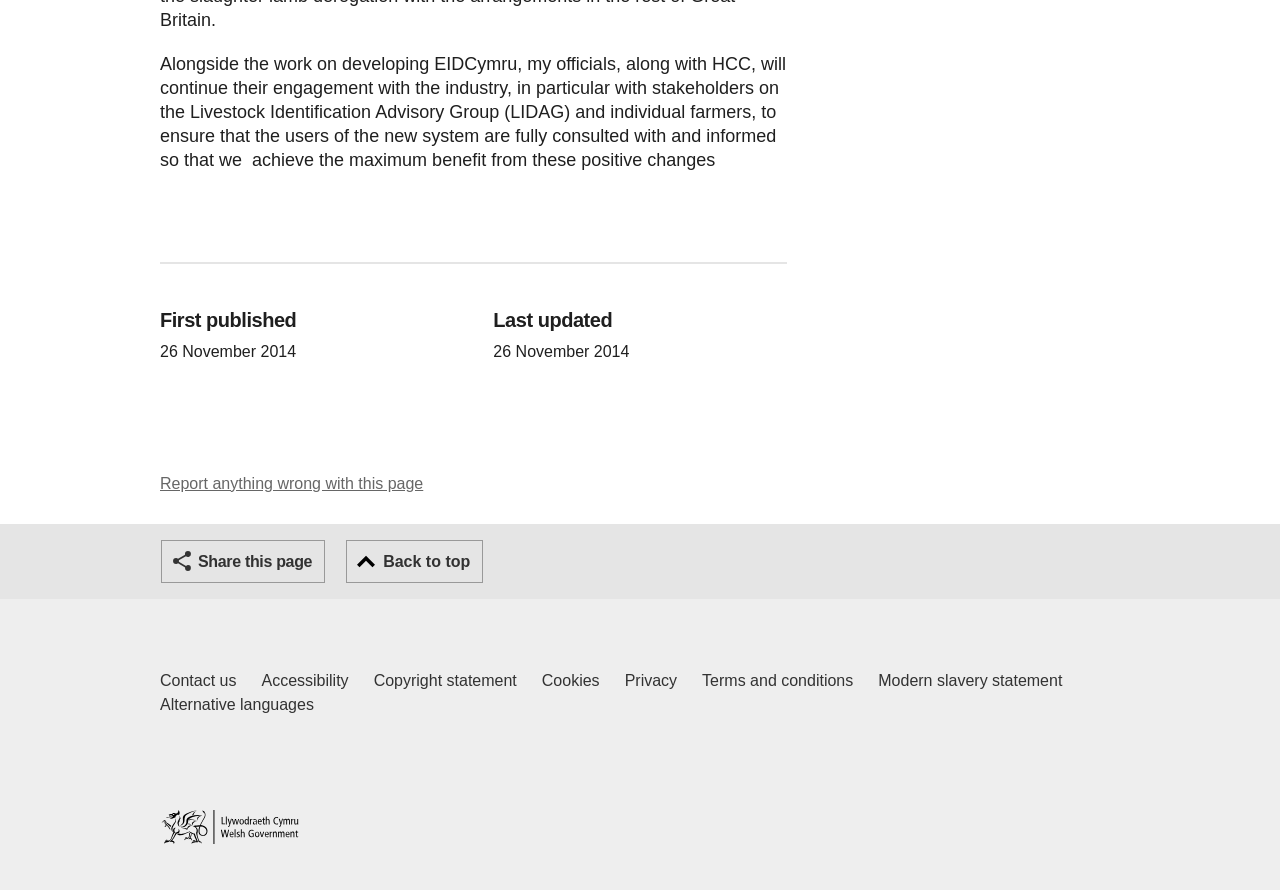Analyze the image and deliver a detailed answer to the question: How many links are in the footer section?

The footer section is located at the bottom of the page and contains links to various pages. There are 8 links in total, including 'Contact us Welsh Government and our main services', 'Accessibility', 'Copyright statement', 'Cookies', 'Privacy', 'Terms and conditions', 'Modern slavery statement', and 'Alternative languages'.